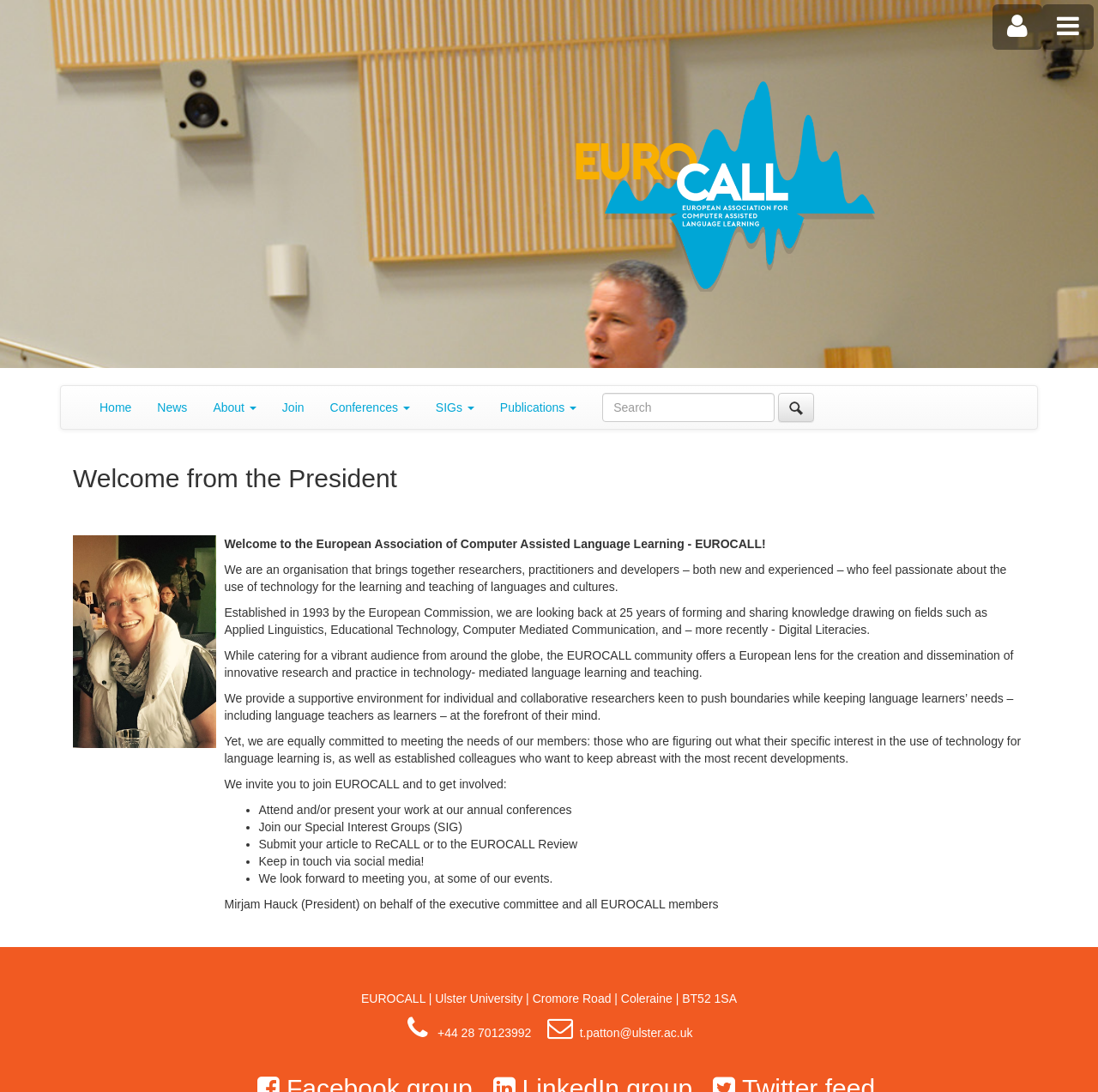Determine the bounding box coordinates for the area that needs to be clicked to fulfill this task: "Contact the association". The coordinates must be given as four float numbers between 0 and 1, i.e., [left, top, right, bottom].

[0.398, 0.94, 0.484, 0.952]